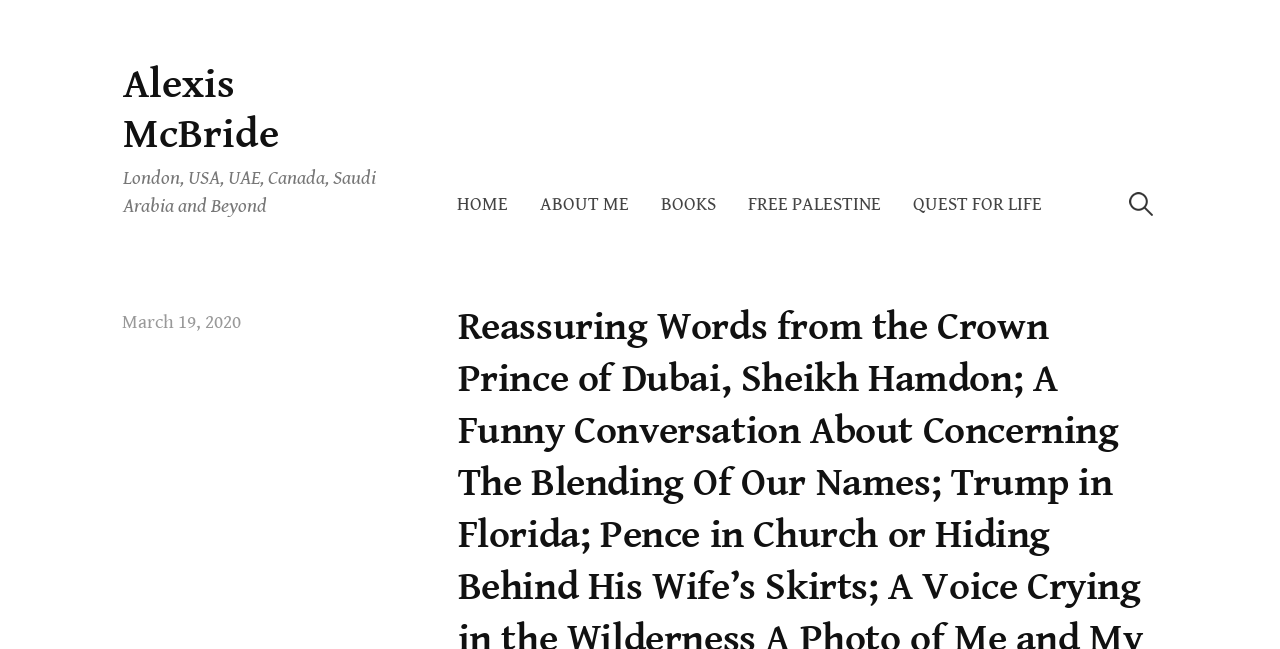Based on what you see in the screenshot, provide a thorough answer to this question: How many countries are mentioned?

I counted the number of countries mentioned in the text, which are London, USA, UAE, Canada, Saudi Arabia, and Beyond.